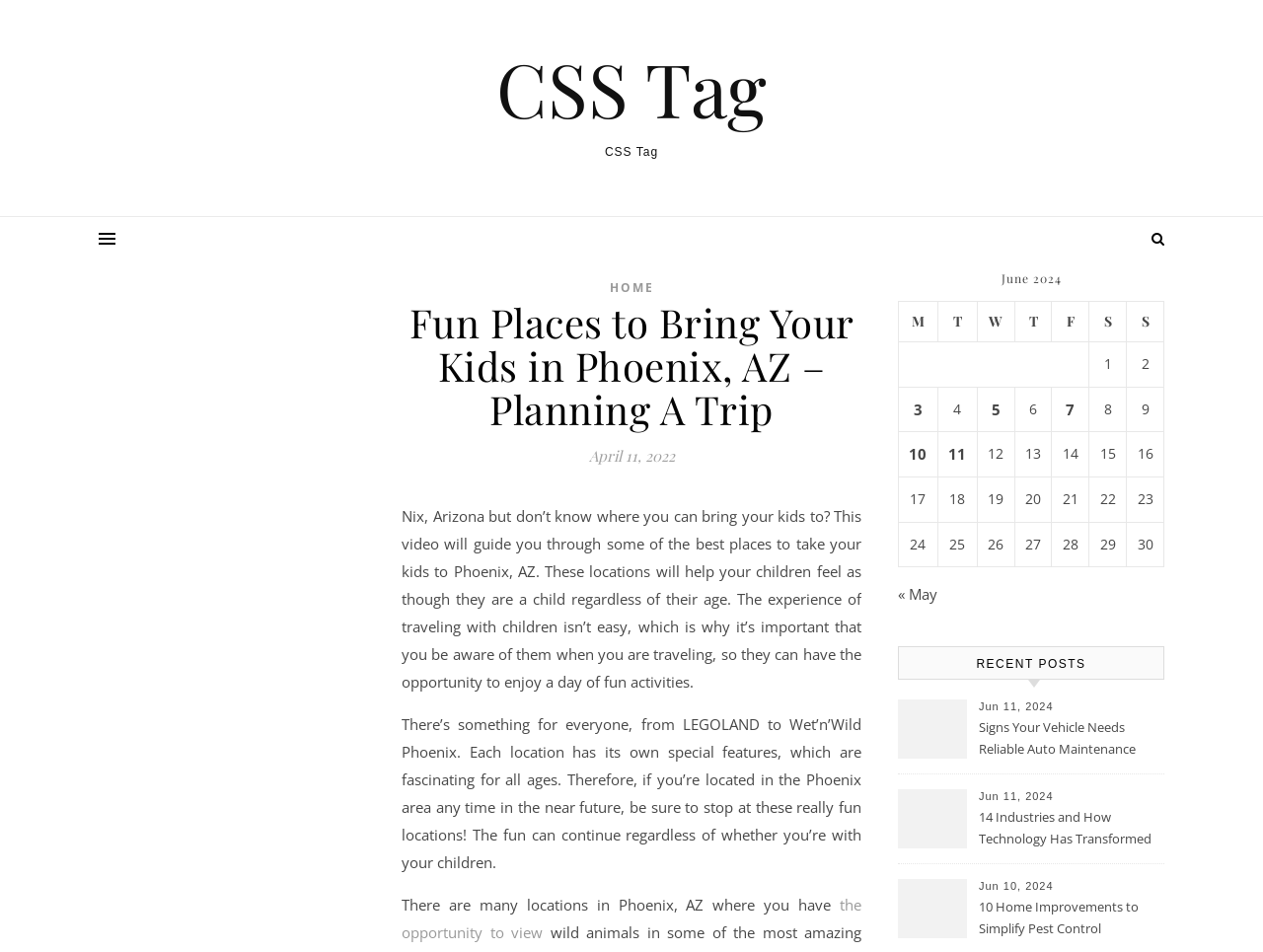Please identify the bounding box coordinates of the element I need to click to follow this instruction: "Read Signs Your Vehicle Needs Reliable Auto Maintenance".

[0.775, 0.752, 0.92, 0.8]